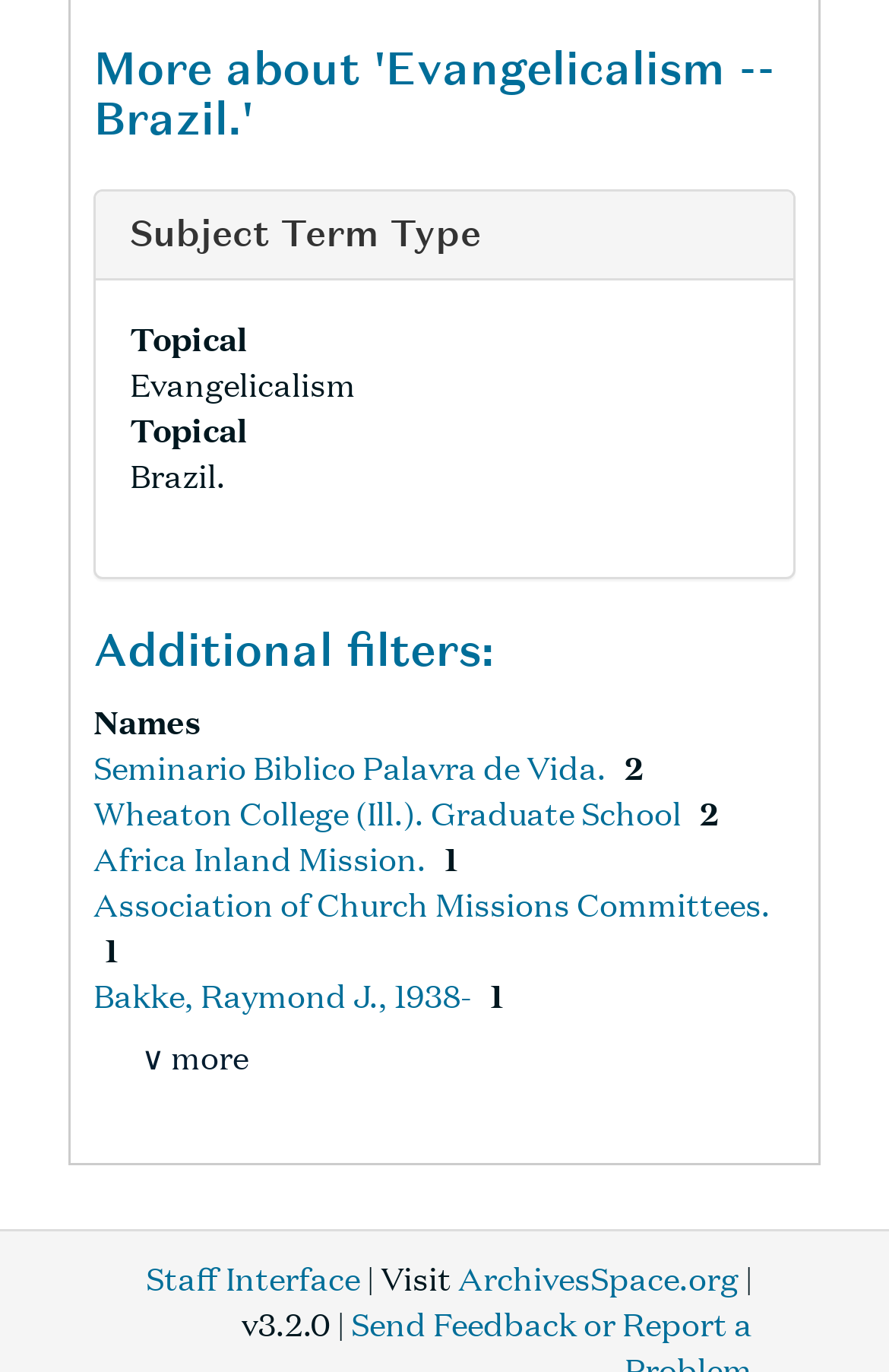Please specify the bounding box coordinates for the clickable region that will help you carry out the instruction: "Go to Staff Interface".

[0.164, 0.912, 0.405, 0.947]